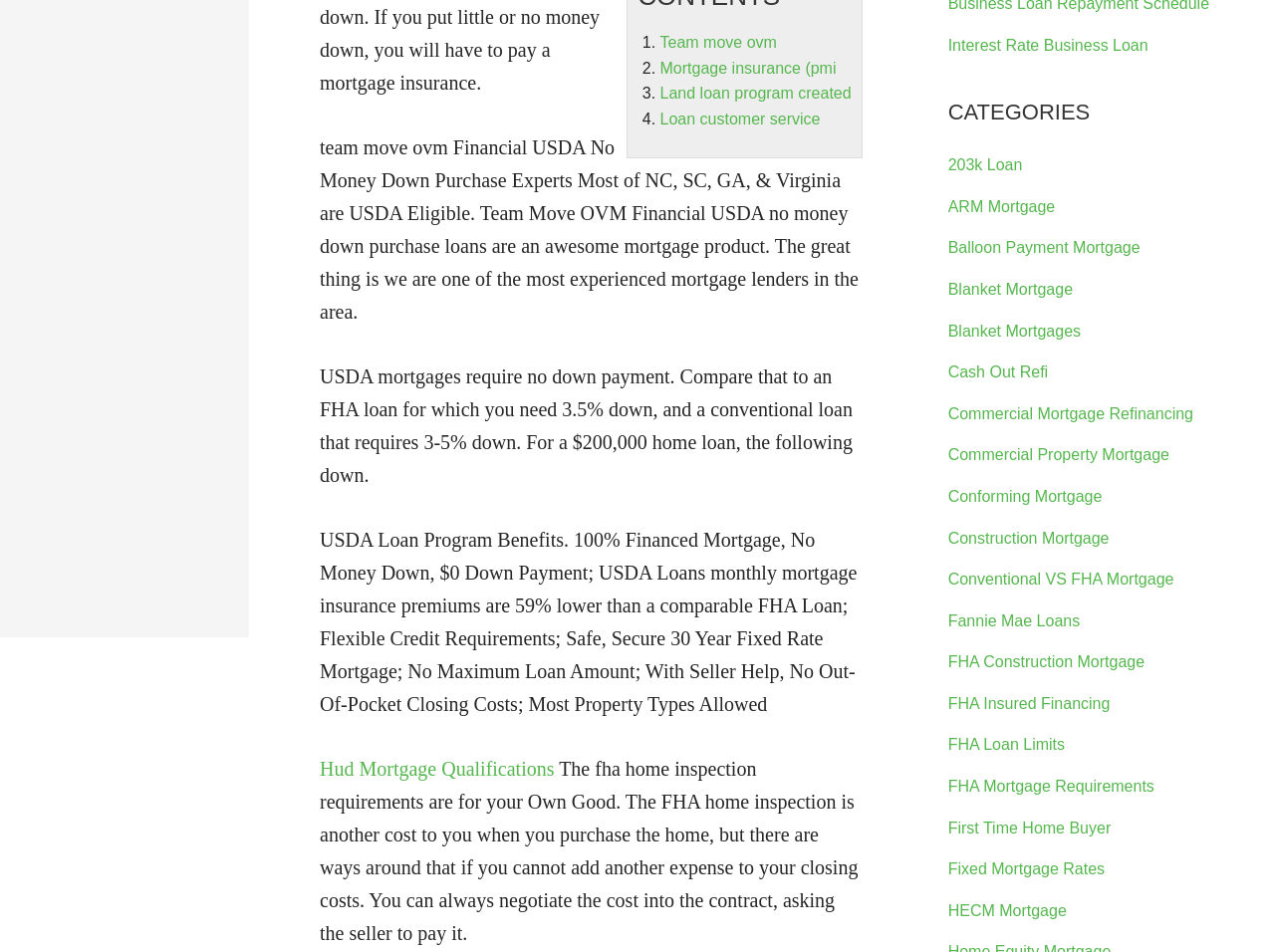Specify the bounding box coordinates (top-left x, top-left y, bottom-right x, bottom-right y) of the UI element in the screenshot that matches this description: matthew61@live.com.au

None